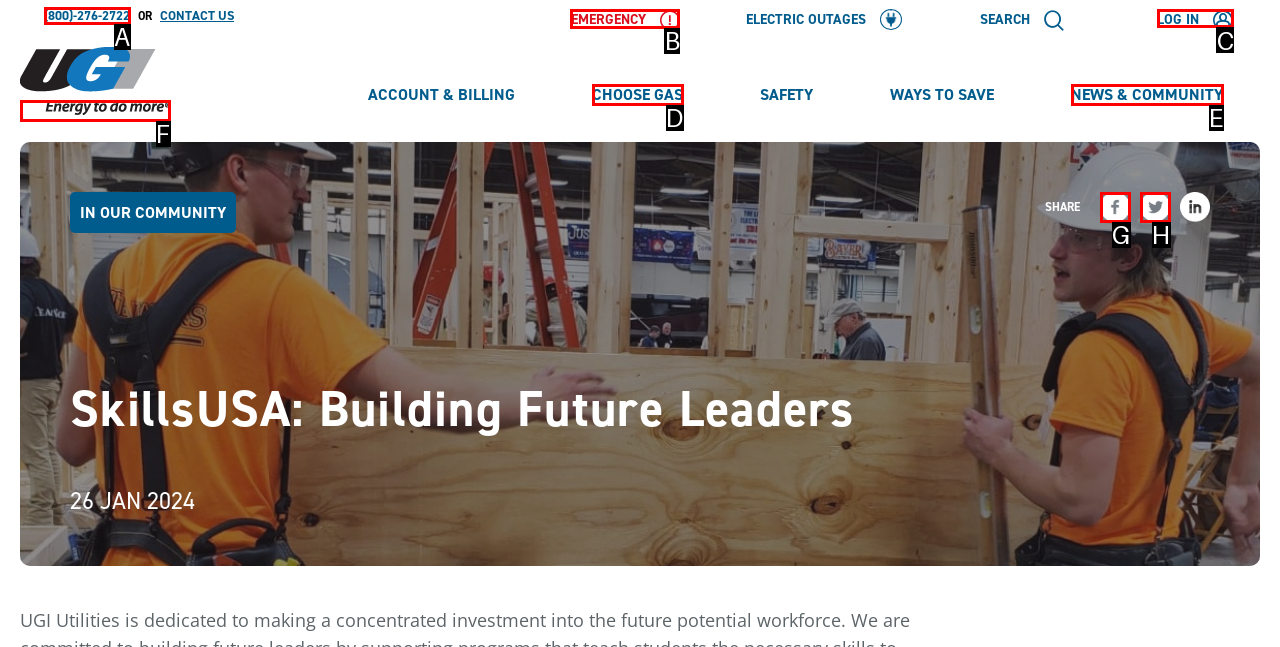Identify the appropriate choice to fulfill this task: Log in to the account
Respond with the letter corresponding to the correct option.

C